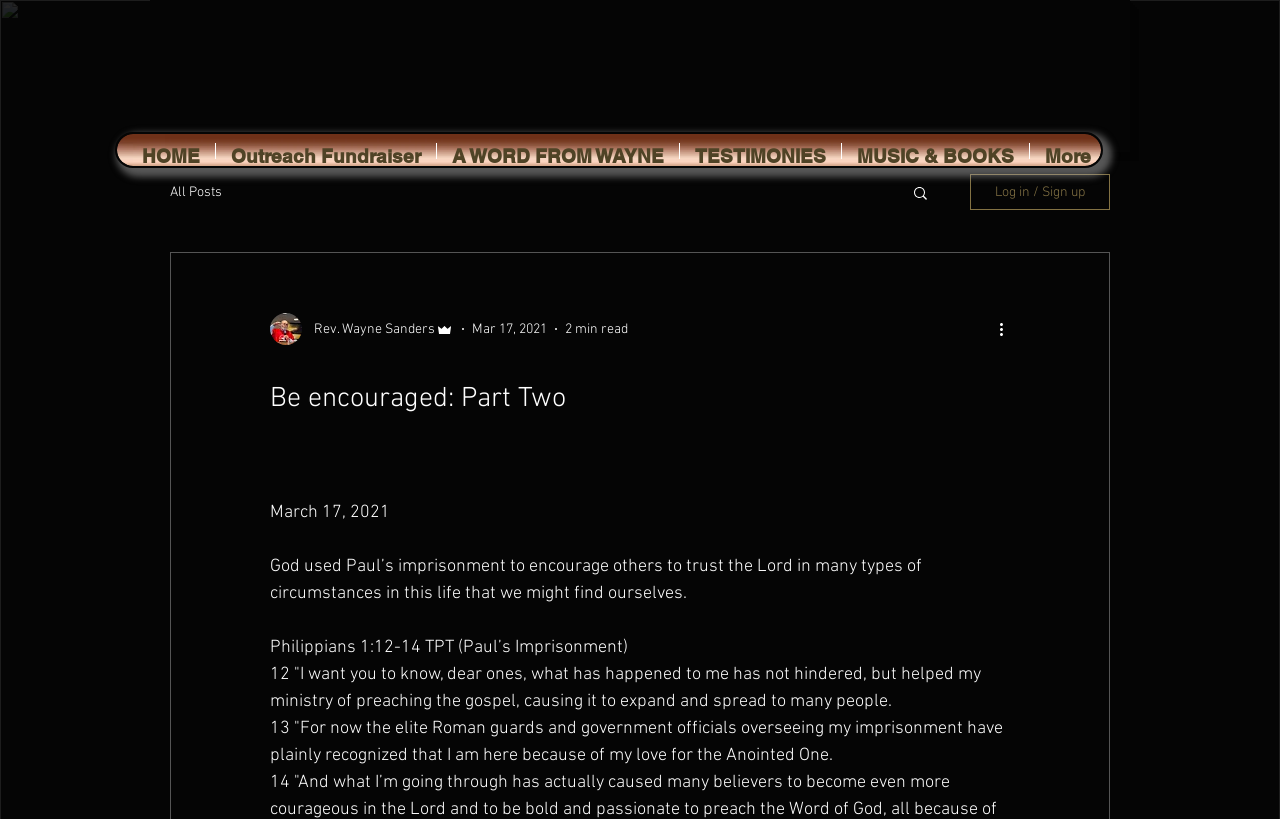Please determine the bounding box coordinates of the clickable area required to carry out the following instruction: "Read Toyota Times". The coordinates must be four float numbers between 0 and 1, represented as [left, top, right, bottom].

None